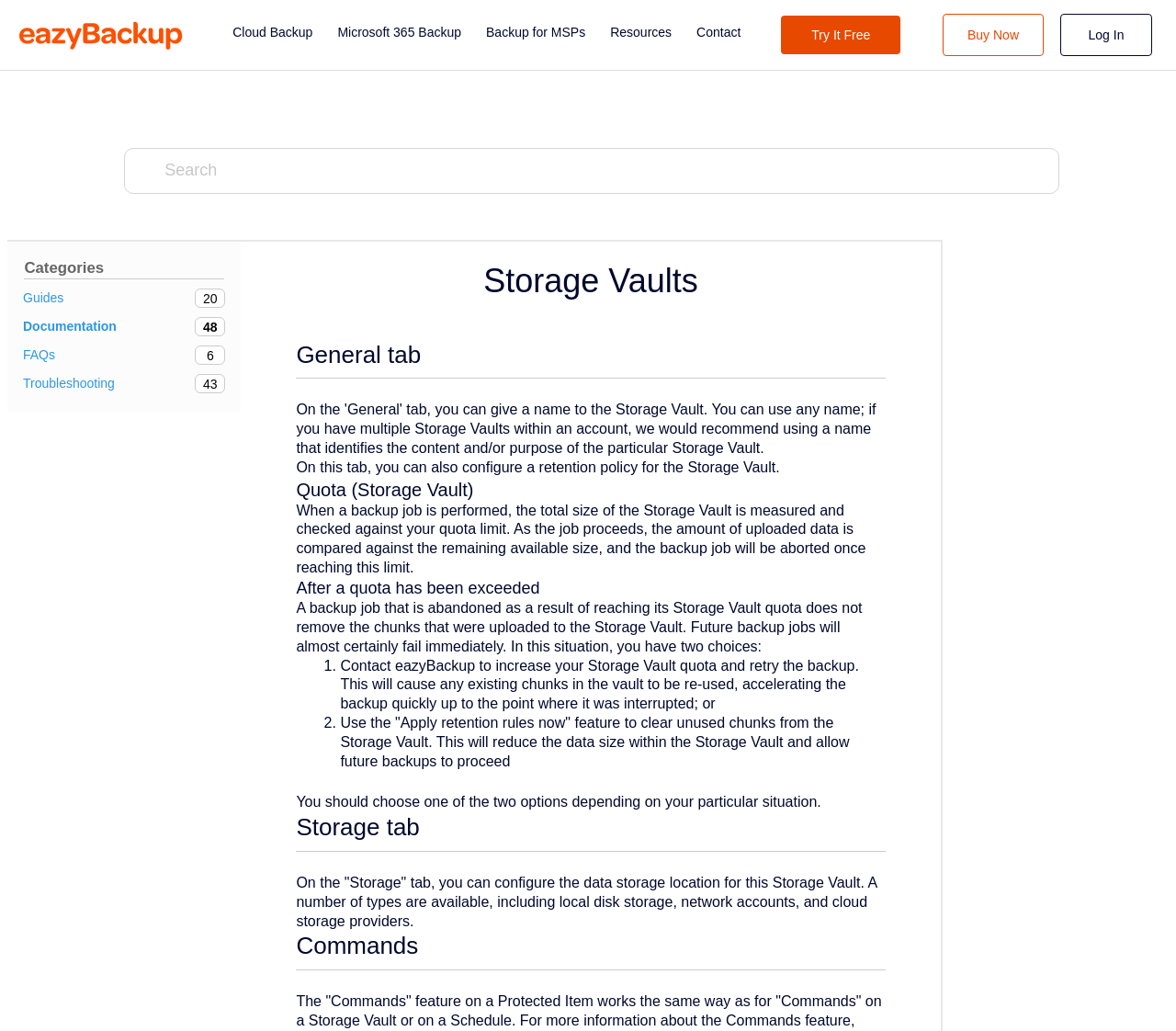Give a concise answer using only one word or phrase for this question:
What is the name of the logo in the top left corner?

eazybackup-logo